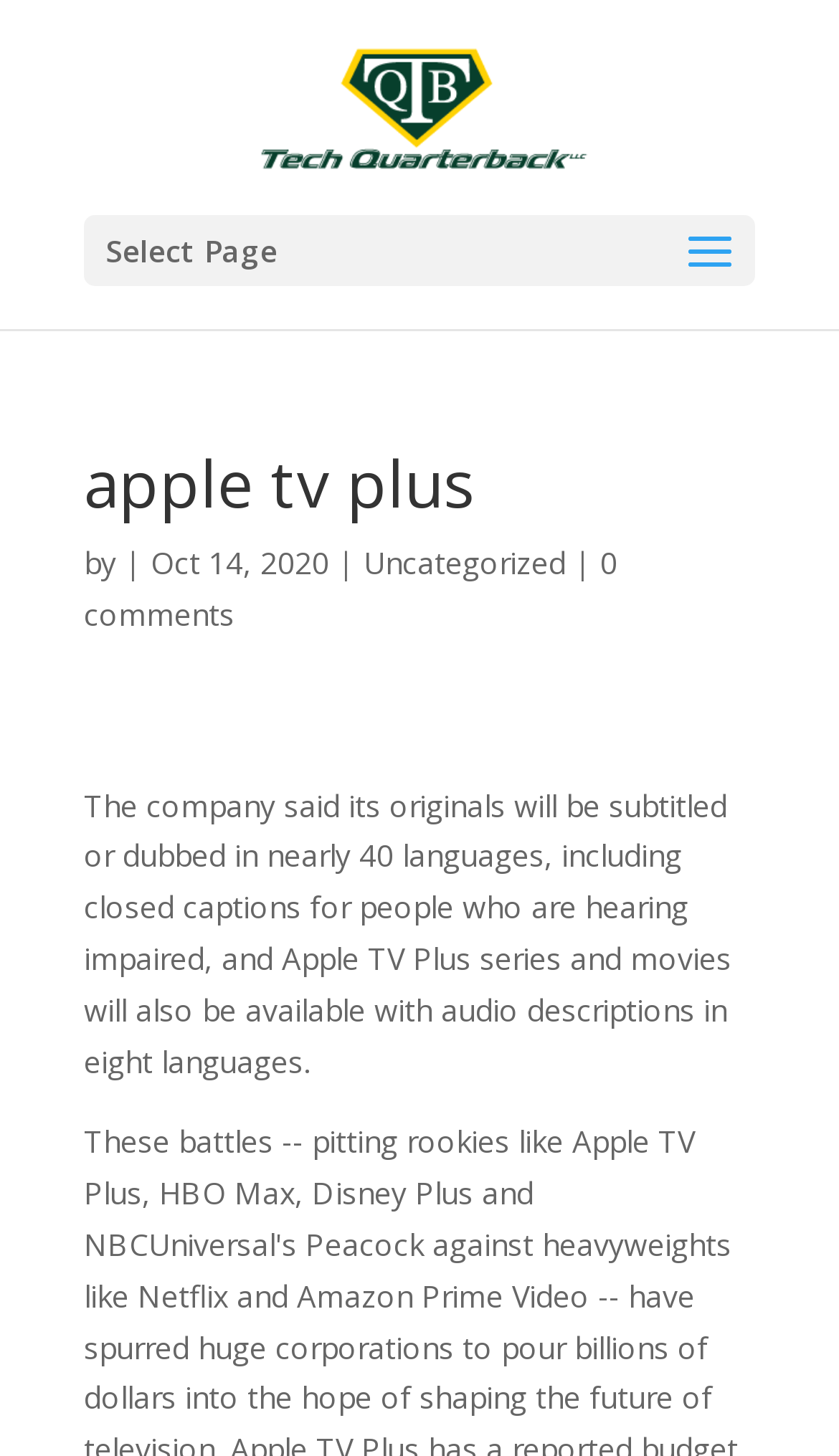Look at the image and give a detailed response to the following question: How many languages will Apple TV Plus series and movies be available with audio descriptions?

I determined the answer by reading the StaticText element with the text 'The company said its originals will be subtitled or dubbed in nearly 40 languages, including closed captions for people who are hearing impaired, and Apple TV Plus series and movies will also be available with audio descriptions in eight languages.' which mentions the number of languages with audio descriptions.